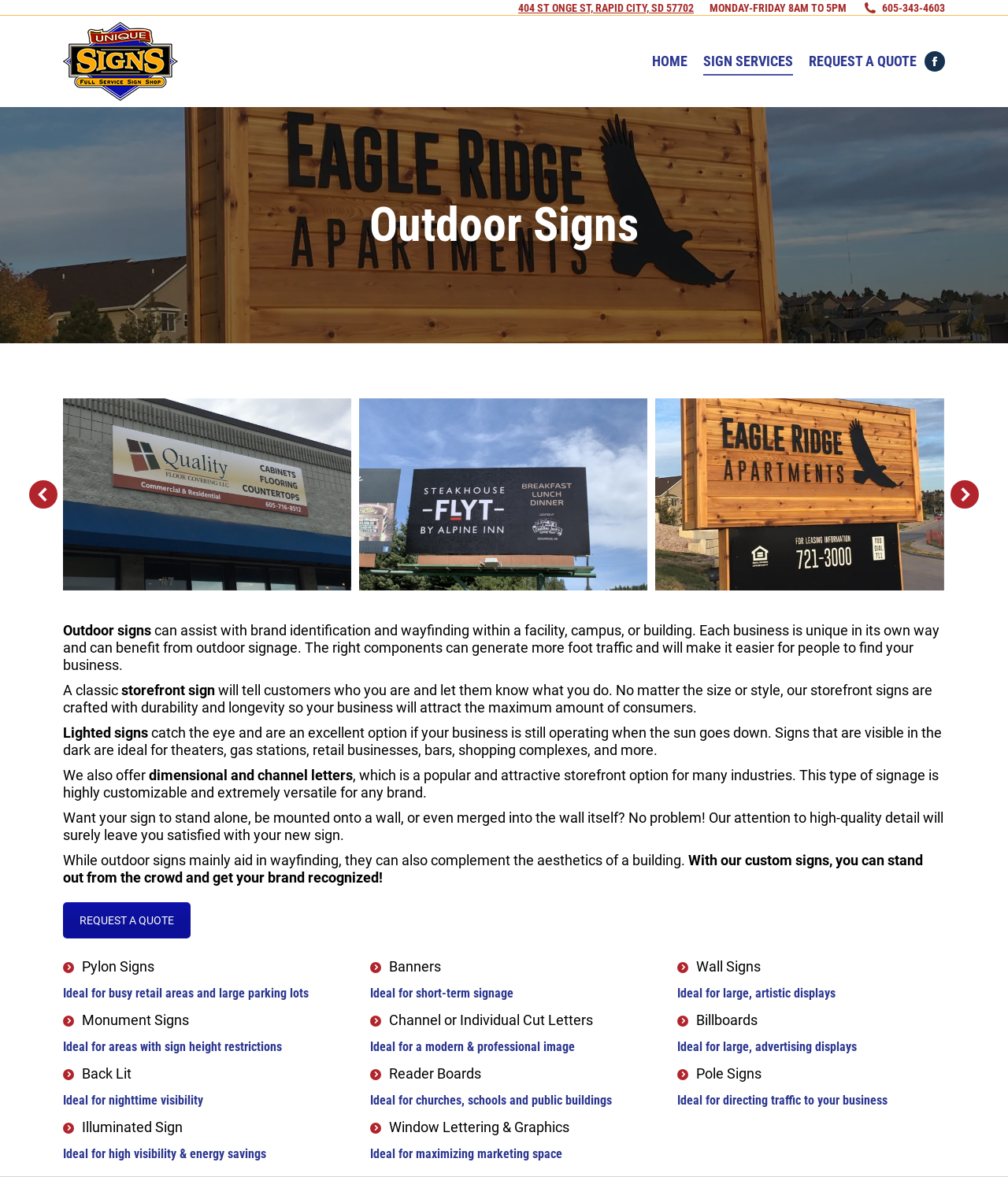Find the bounding box coordinates of the element's region that should be clicked in order to follow the given instruction: "Click the Tenthline Inc. Logo". The coordinates should consist of four float numbers between 0 and 1, i.e., [left, top, right, bottom].

None